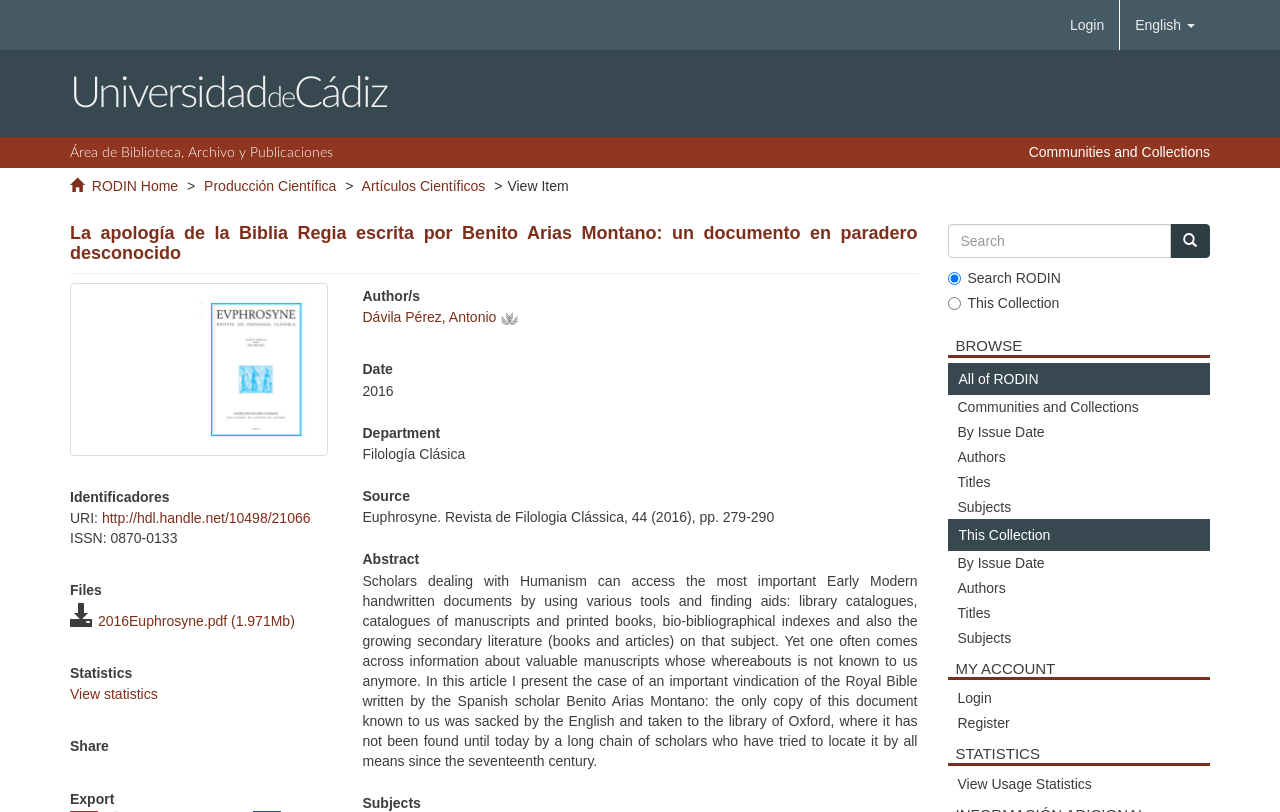What is the author of the article? Using the information from the screenshot, answer with a single word or phrase.

Dávila Pérez, Antonio